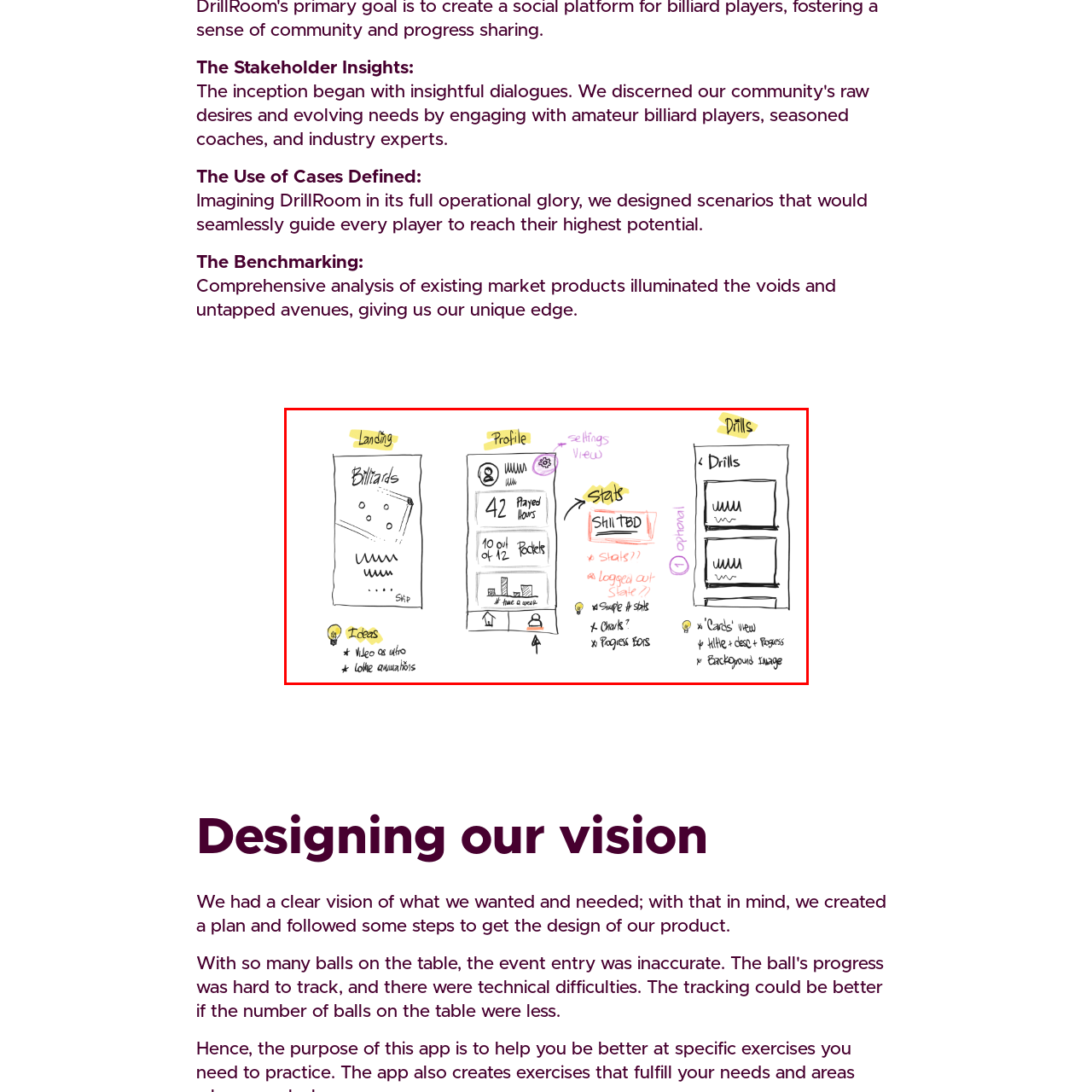Elaborate on the contents of the image highlighted by the red boundary in detail.

The image titled "Drillroom sketches" displays a series of concept sketches that visualize the user interface and experience for a digital application related to billiards. The layout consists of three distinct sections: 

1. **Landing Page**: This section showcases a minimalist design featuring a billiards-themed background and navigation options. Ideas for functionality are noted in a list, suggesting features like videos and animations to enhance user engagement.

2. **Profile Page**: Here, a user profile layout includes key statistics such as "42 Played Hours" and a progress tracker showing "10 out of 12" completed tasks, illustrating a focus on user achievements. An interactive element indicates a potential link to a settings view, allowing users to customize their experience.

3. **Drills Section**: The third panel highlights a layout for drills, emphasizing a structured approach to practice. It features a simple "Cards" view that suggest possible components like titles, status bars, and background imagery.

These sketches collectively represent a strategic design process aimed at creating an engaging and user-friendly digital experience for billiards enthusiasts, with a focus on tracking player performance and facilitating skill development.